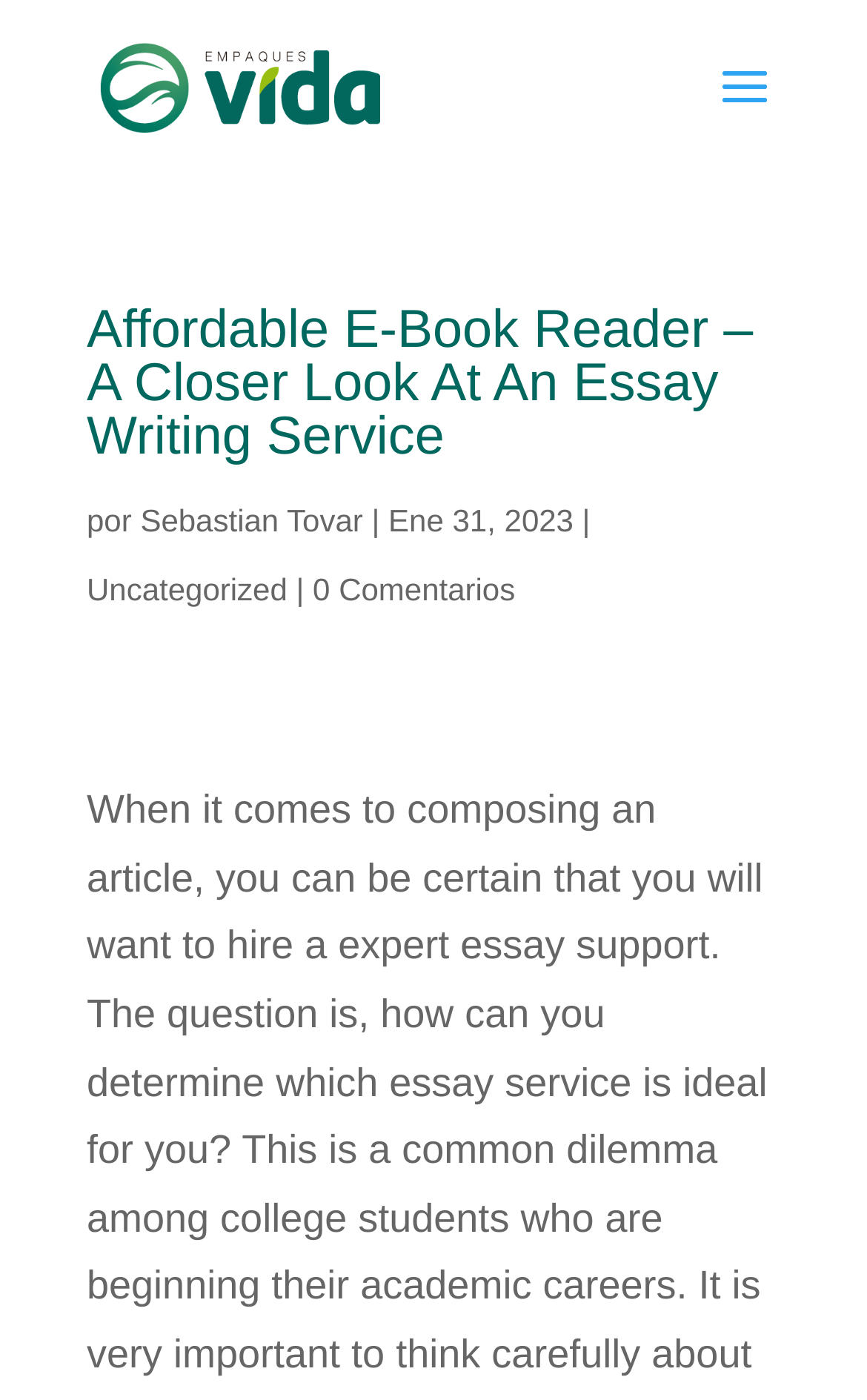Respond with a single word or phrase to the following question:
What is the category of the article?

Uncategorized